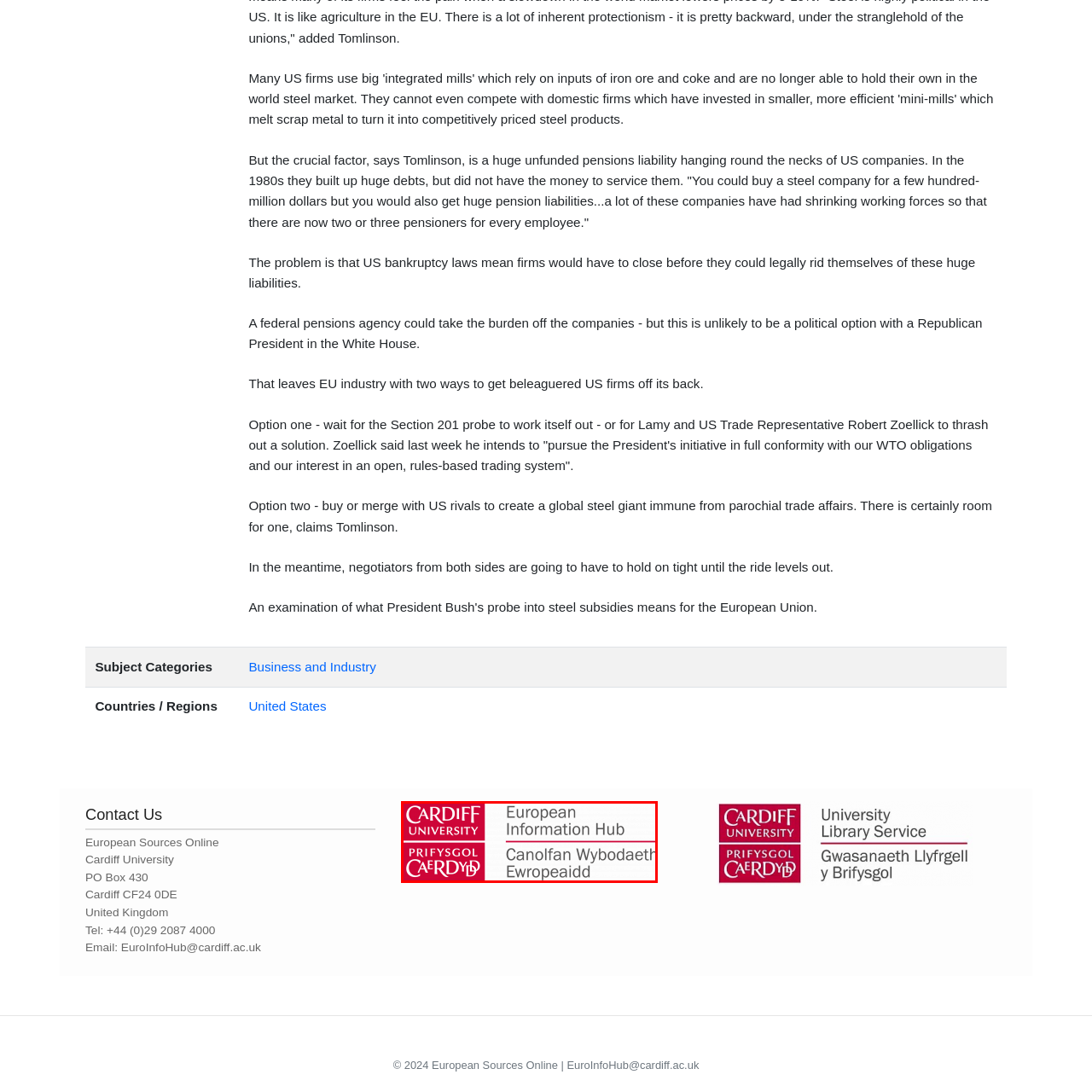Create a detailed narrative describing the image bounded by the red box.

The image features the logo for the European Information Hub, prominently displaying the name "Cardiff University" in bold red lettering. Below this, the text "European Information Hub" is presented, indicating the hub's focus on providing access to European resources and information. The logo is designed with a clean and modern aesthetic, utilizing both English and Welsh language representations with the phrase "Canolfan Wybodiaeth Ewropeaidd" included, reflecting Cardiff University's commitment to bilingual communication and accessibility in the region. The overall design emphasizes collaboration and a connection to academic resources at Cardiff University.